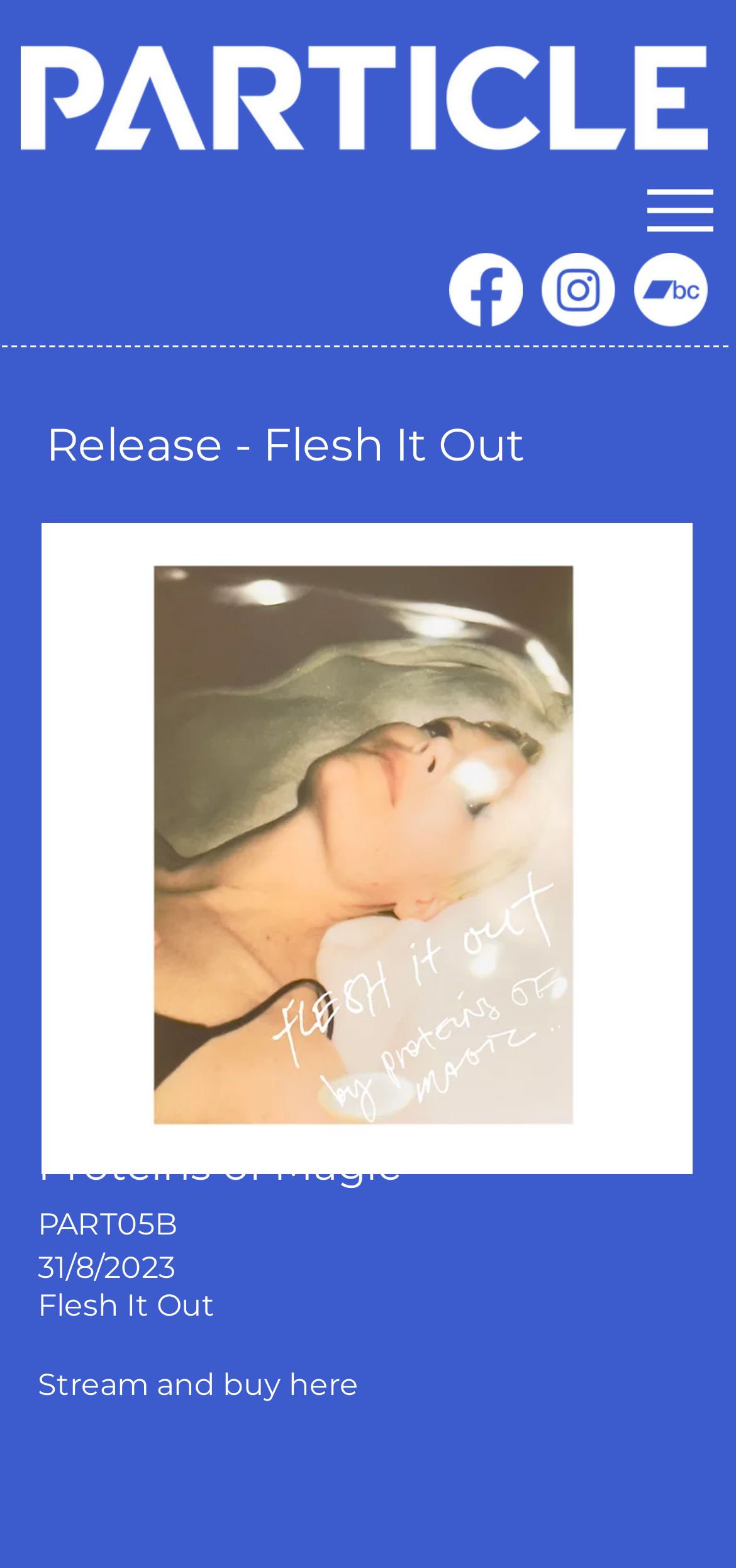Utilize the details in the image to thoroughly answer the following question: What is the call-to-action for the album?

I looked at the headings section and found the call-to-action mentioned as Stream and buy here, which is the answer to this question.